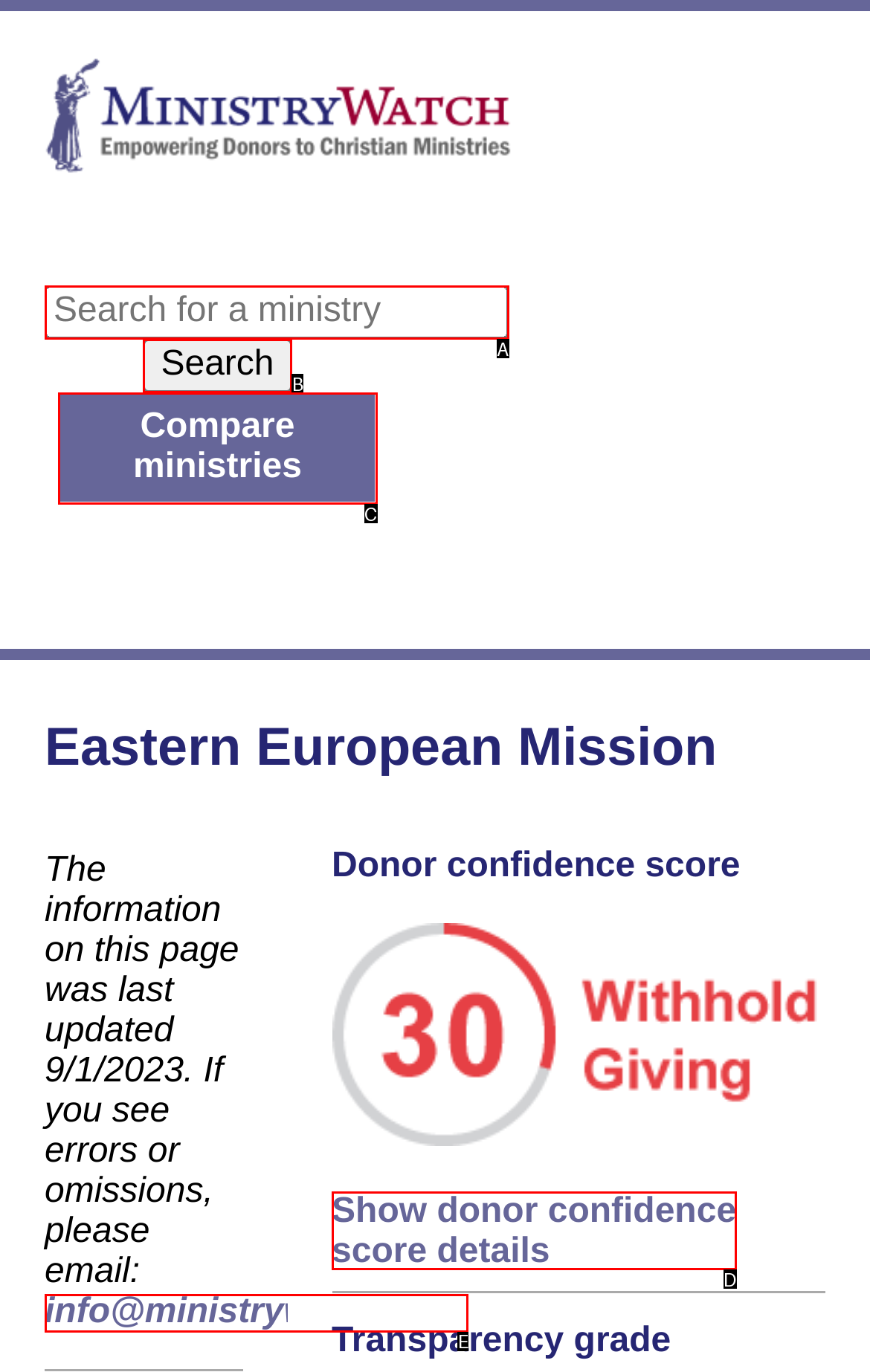From the provided choices, determine which option matches the description: name="q" placeholder="Search for a ministry". Respond with the letter of the correct choice directly.

A